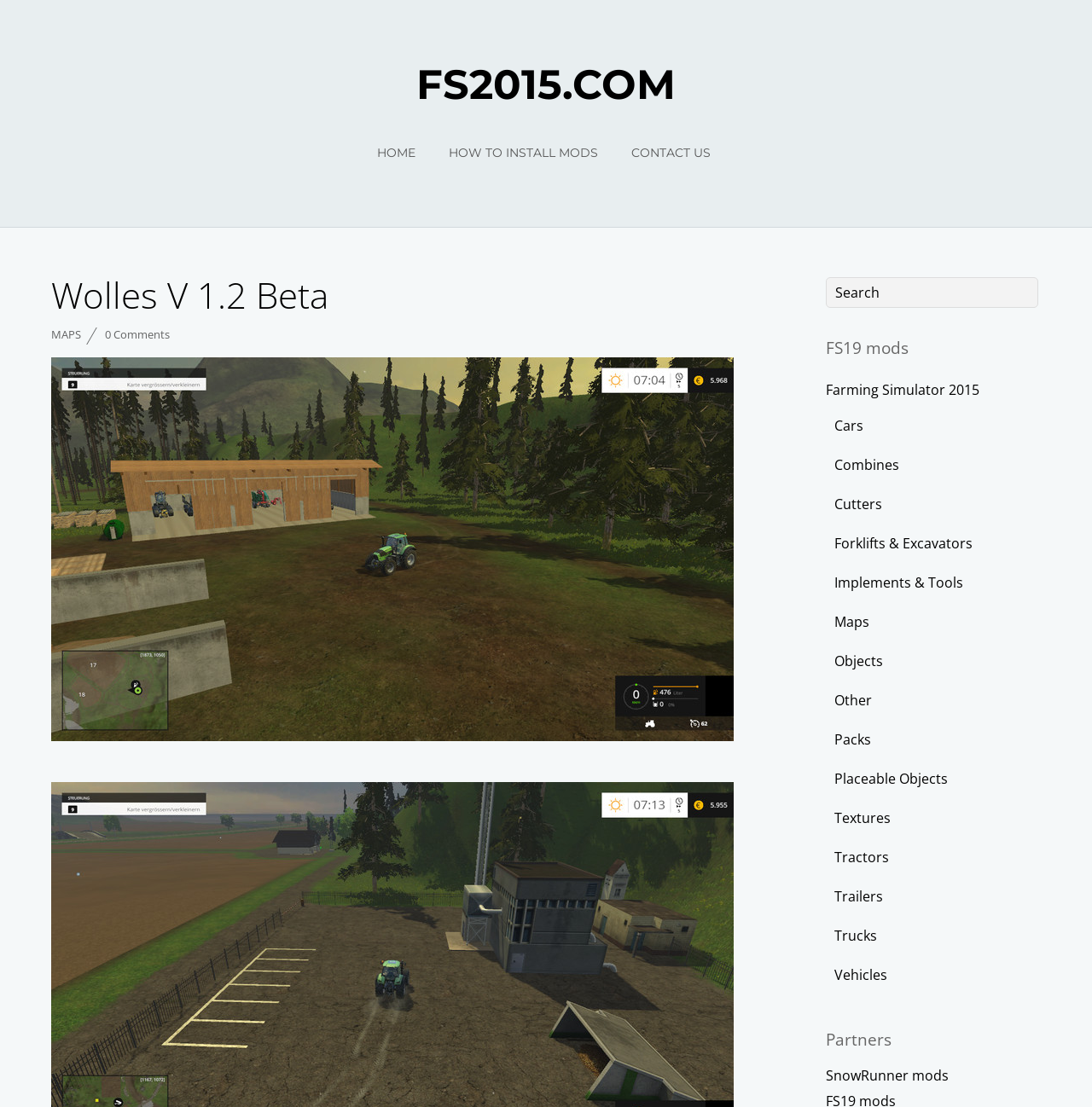Offer a detailed account of what is visible on the webpage.

This webpage is about Wolles V 1.2 Beta, a mod for Farming Simulator 2015. At the top, there is a heading "FS2015.COM" with a link to the website. Below it, there are three links: "HOME", "HOW TO INSTALL MODS", and "CONTACT US". 

On the left side, there is a heading "Wolles V 1.2 Beta" with a link to the mod's page. Below it, there are links to "MAPS" and "0 Comments". There is also an image of Wolles and a link to Wolles' page. 

On the right side, there is a search box with a label "Search". Above it, there is a heading "FS19 mods". Below the search box, there are multiple links to different categories of mods, including "Farming Simulator 2015", "Cars", "Combines", "Cutters", and many others. 

At the bottom, there is a heading "Partners" with a link to "SnowRunner mods".